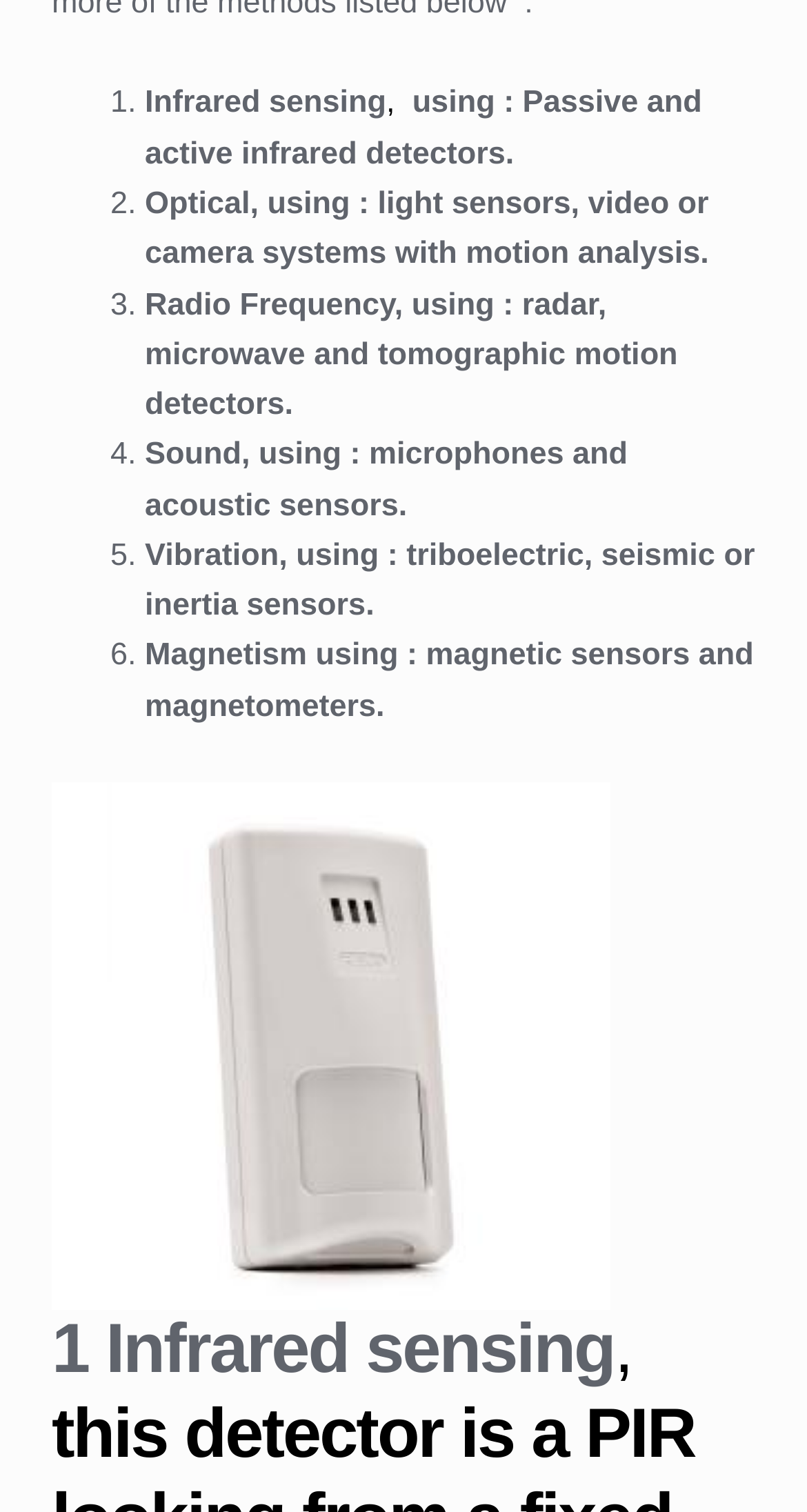What is the first type of motion detection listed?
Refer to the image and provide a concise answer in one word or phrase.

Infrared